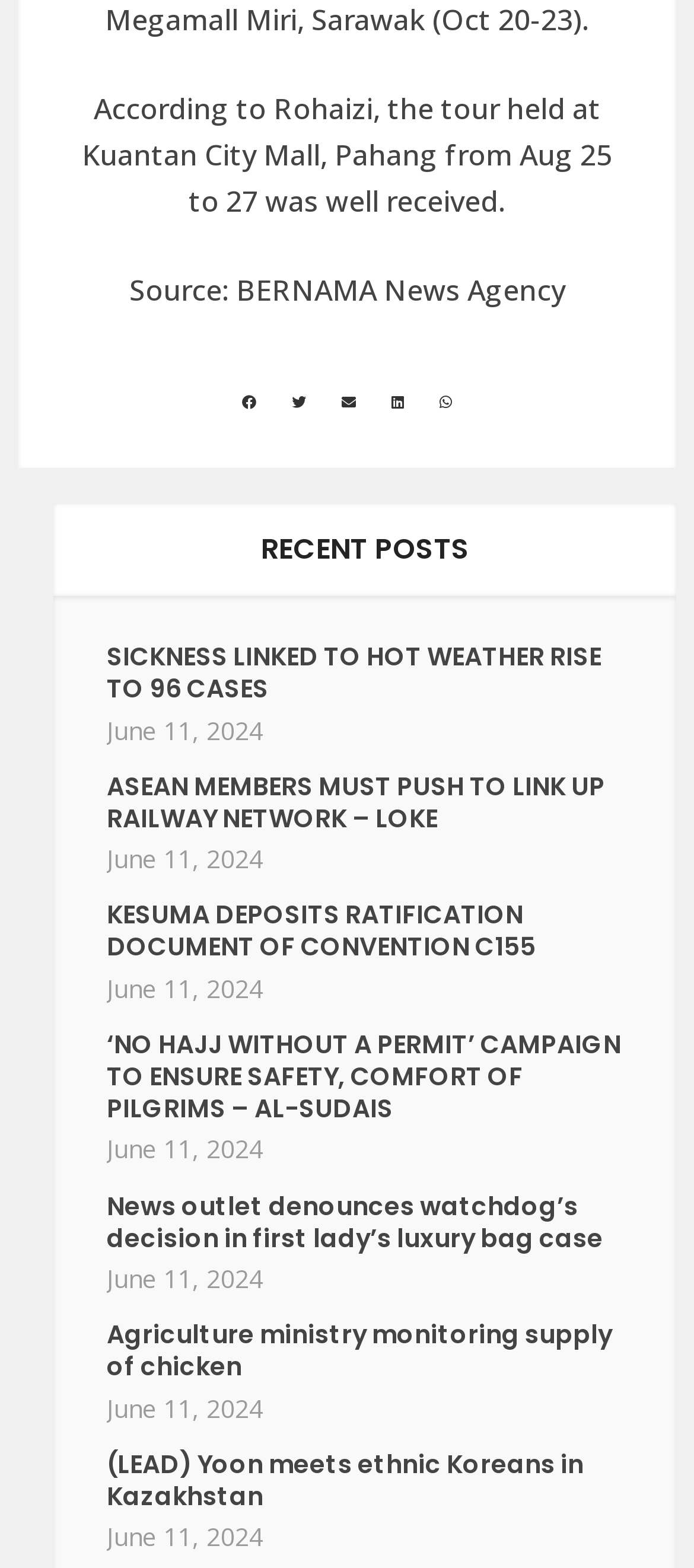Find the bounding box coordinates of the clickable region needed to perform the following instruction: "Share on twitter". The coordinates should be provided as four float numbers between 0 and 1, i.e., [left, top, right, bottom].

[0.421, 0.25, 0.441, 0.265]